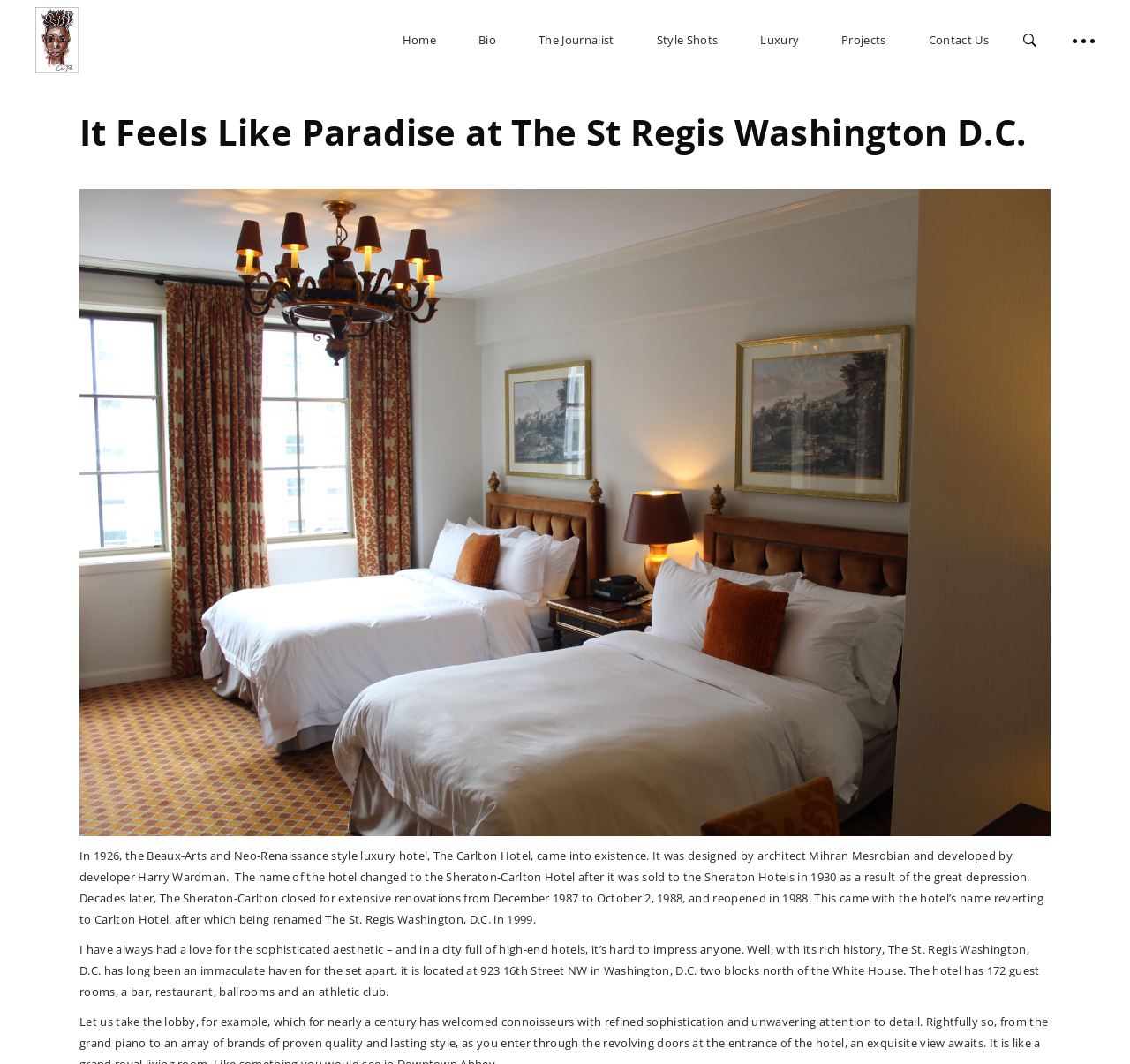Please specify the bounding box coordinates of the clickable region to carry out the following instruction: "Visit the blog". The coordinates should be four float numbers between 0 and 1, in the format [left, top, right, bottom].

None